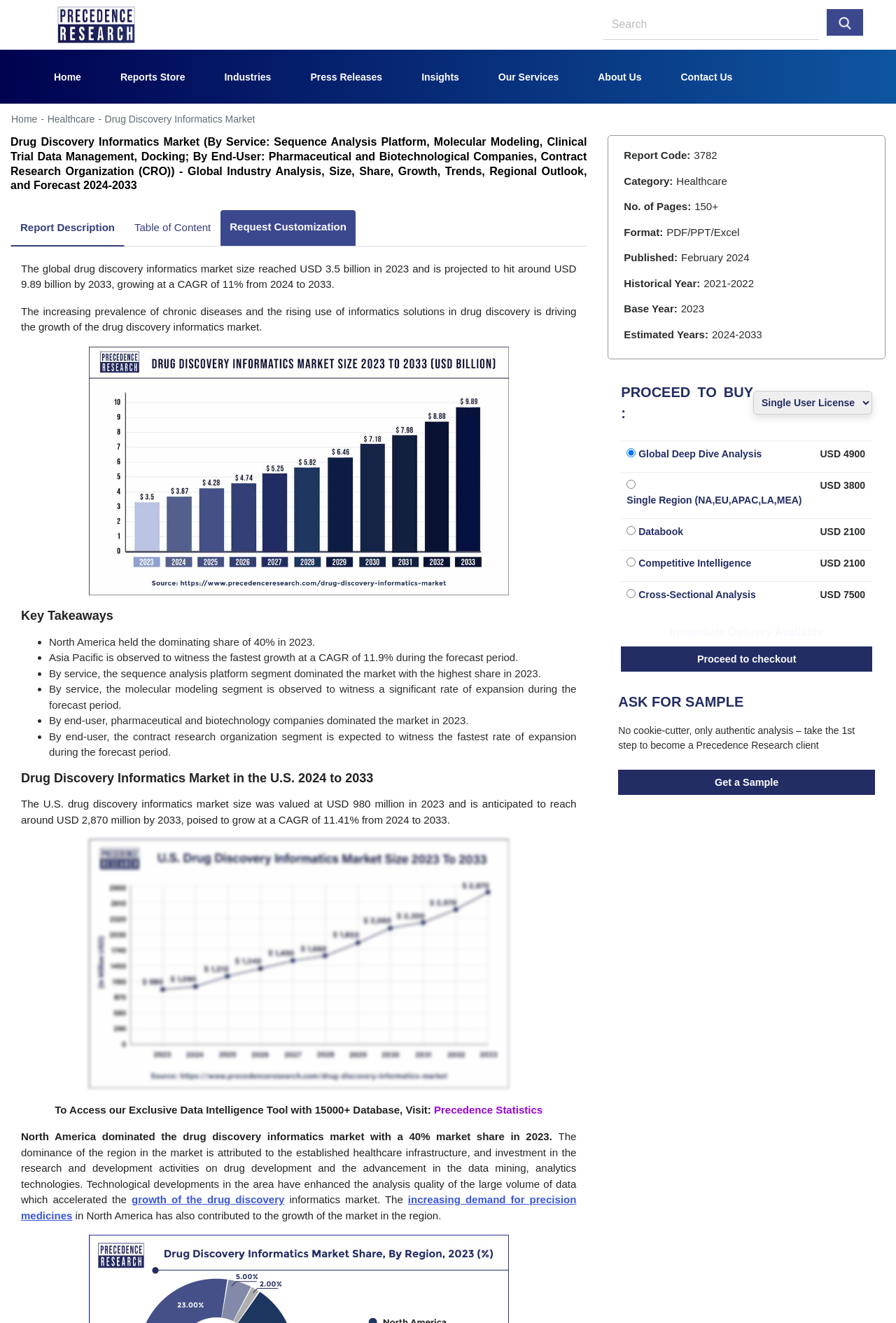Find the bounding box coordinates of the clickable area required to complete the following action: "search".

[0.923, 0.007, 0.963, 0.027]